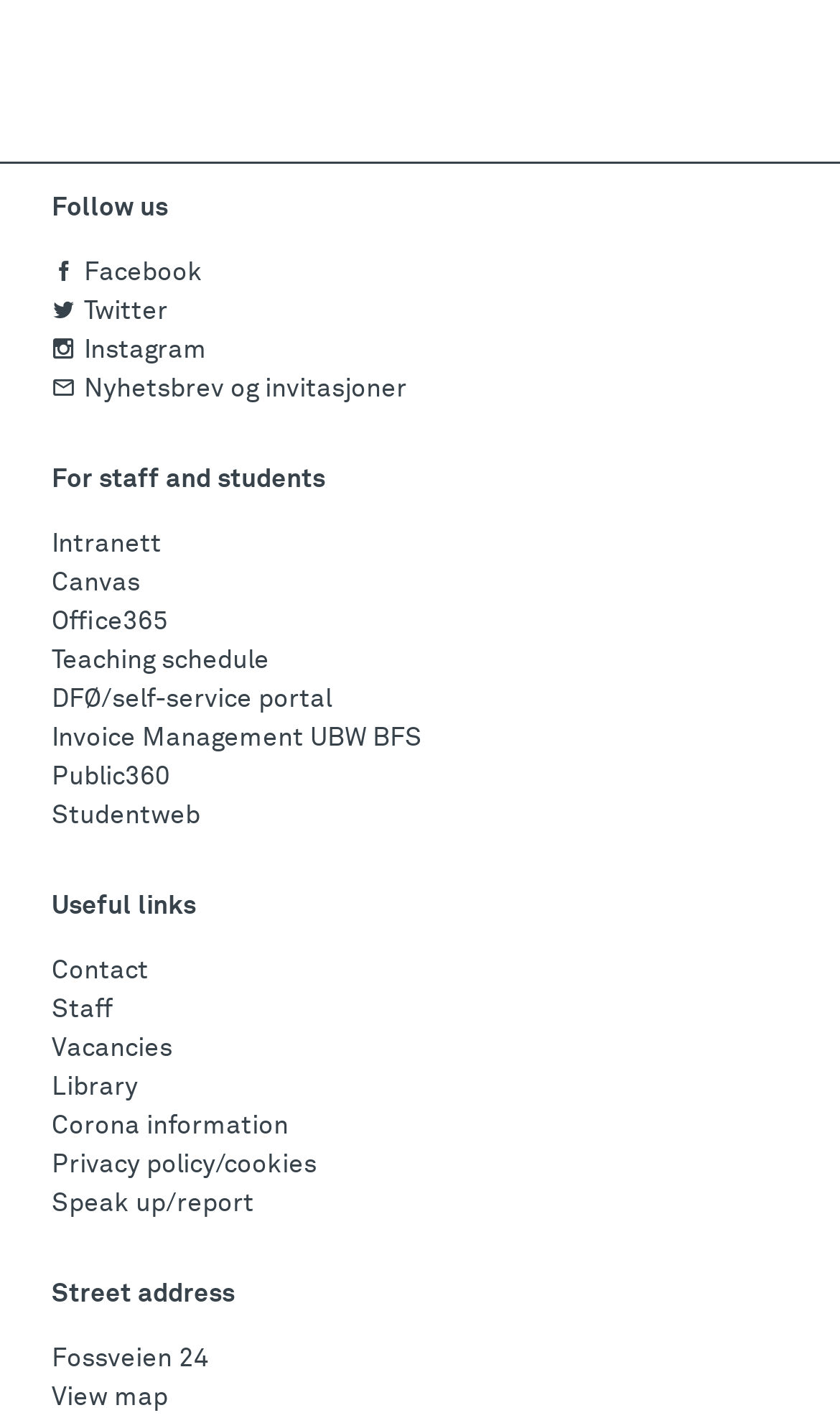Could you highlight the region that needs to be clicked to execute the instruction: "View map"?

[0.062, 0.978, 0.2, 0.996]